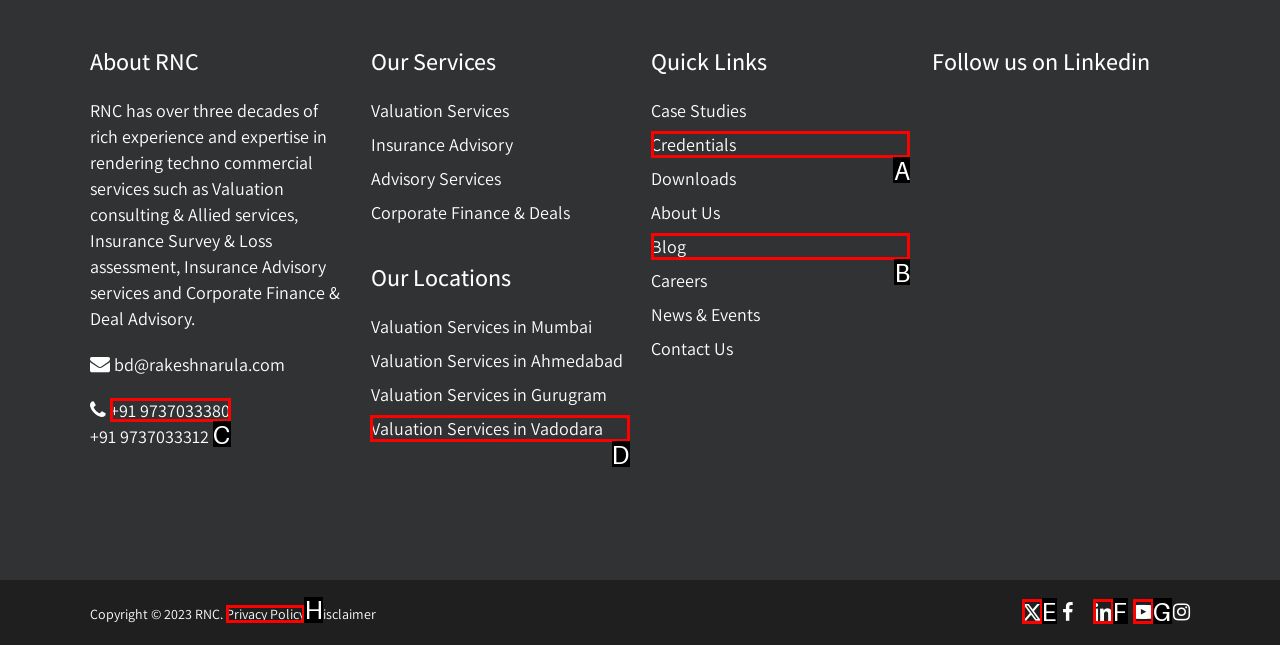Decide which letter you need to select to fulfill the task: Read the Privacy Policy
Answer with the letter that matches the correct option directly.

H